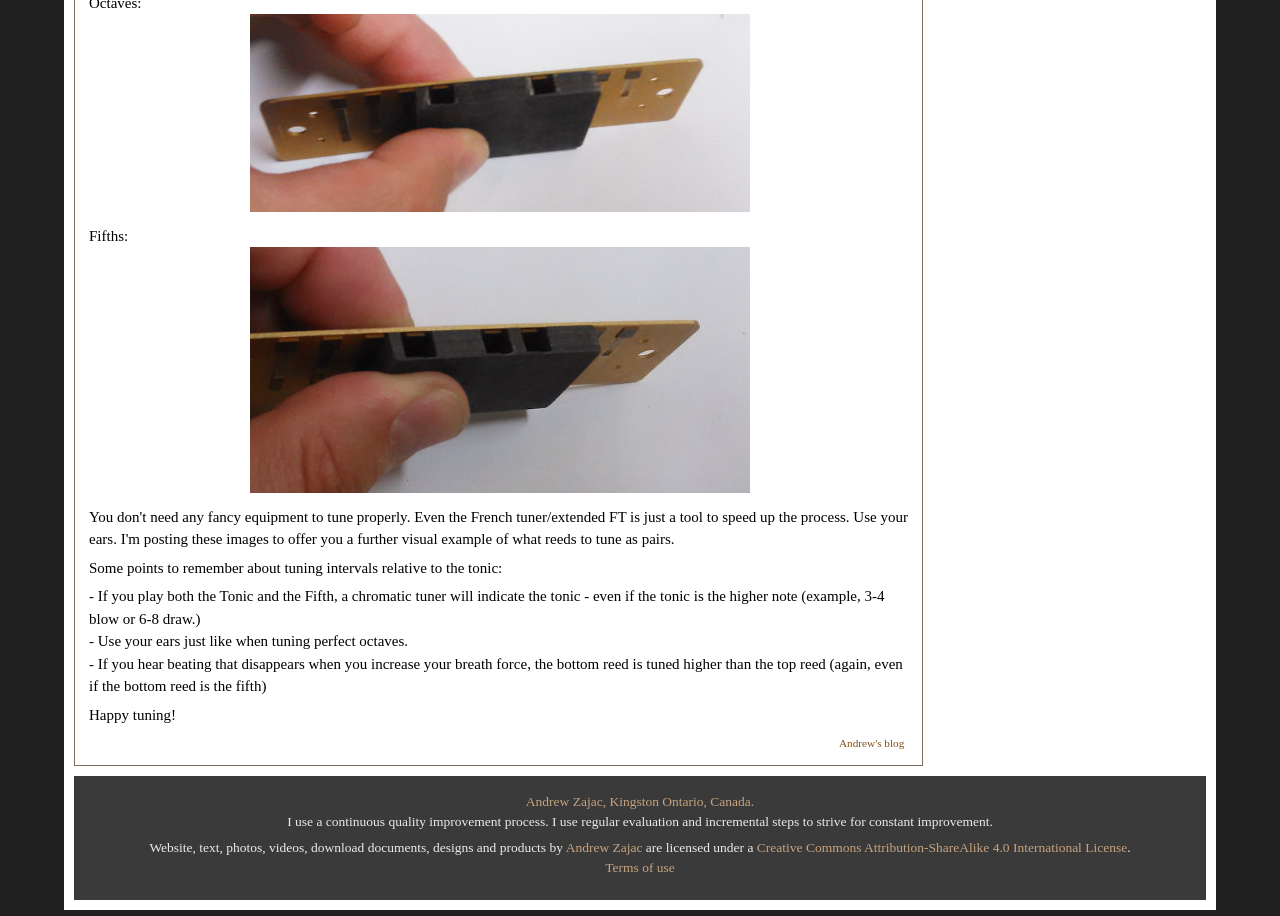Use the details in the image to answer the question thoroughly: 
What is the tone of the webpage?

The webpage has a friendly and instructional tone, with the author providing tips and guidelines for tuning intervals. The text is clear and concise, and the author's use of phrases like 'Happy tuning!' suggests a helpful and encouraging tone.